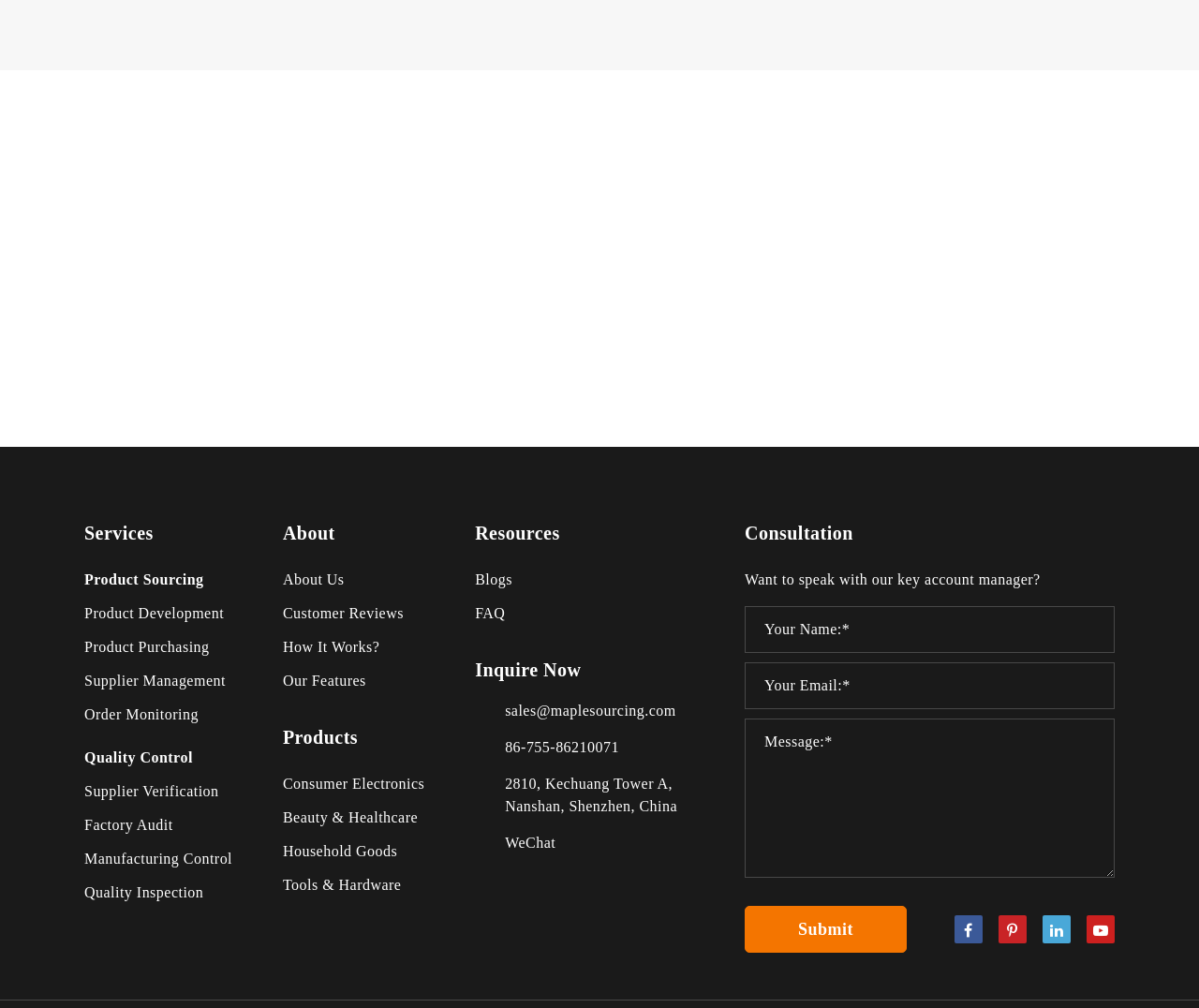Look at the image and write a detailed answer to the question: 
What are the main categories of services offered?

By examining the links on the webpage, I found that the main categories of services offered are listed as 'Services', which includes 'Product Sourcing', 'Product Development', 'Product Purchasing', 'Supplier Management', 'Order Monitoring', 'Quality Control', 'Supplier Verification', 'Factory Audit', and 'Manufacturing Control'.